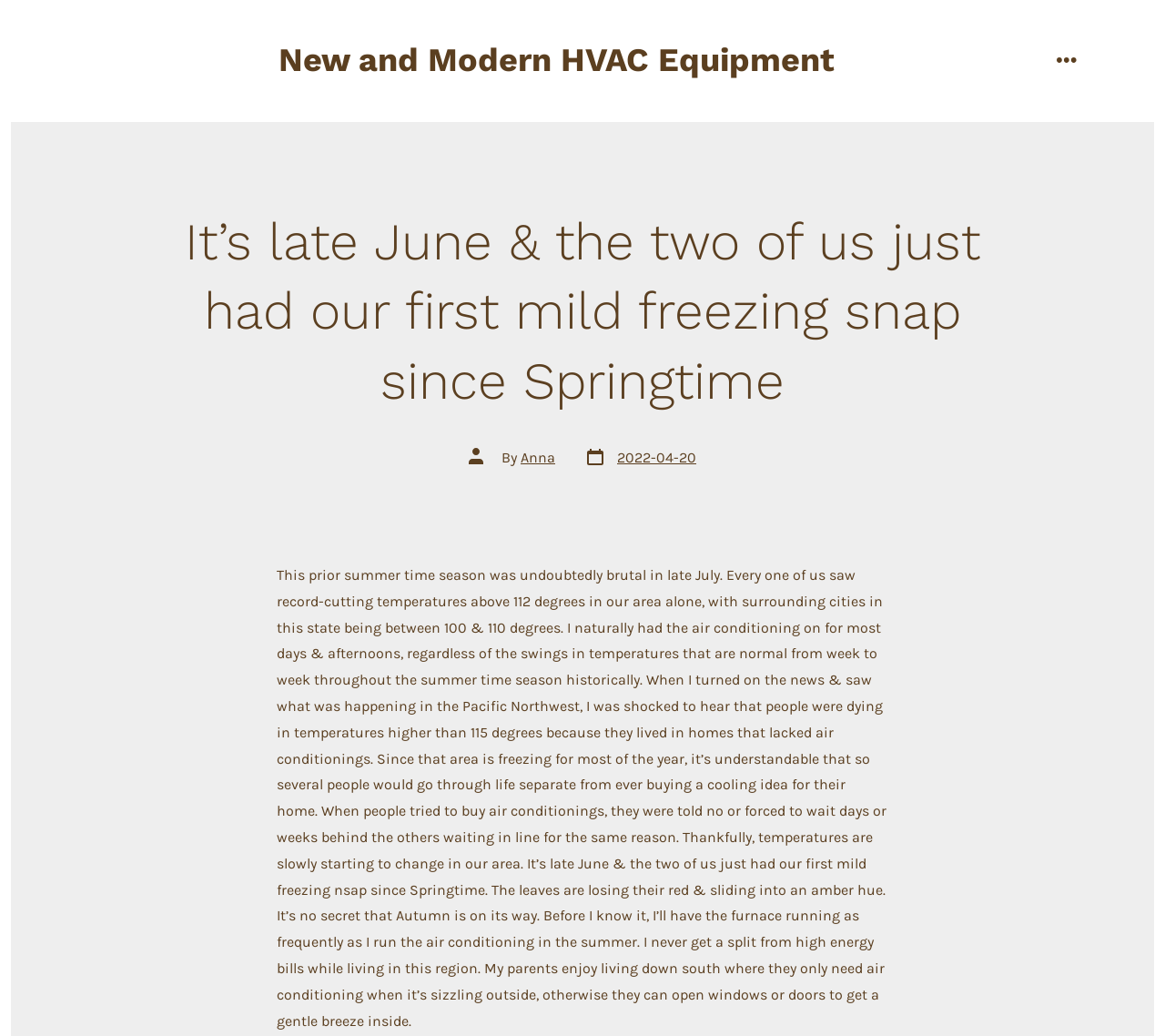What is the author's name?
Give a one-word or short phrase answer based on the image.

Anna